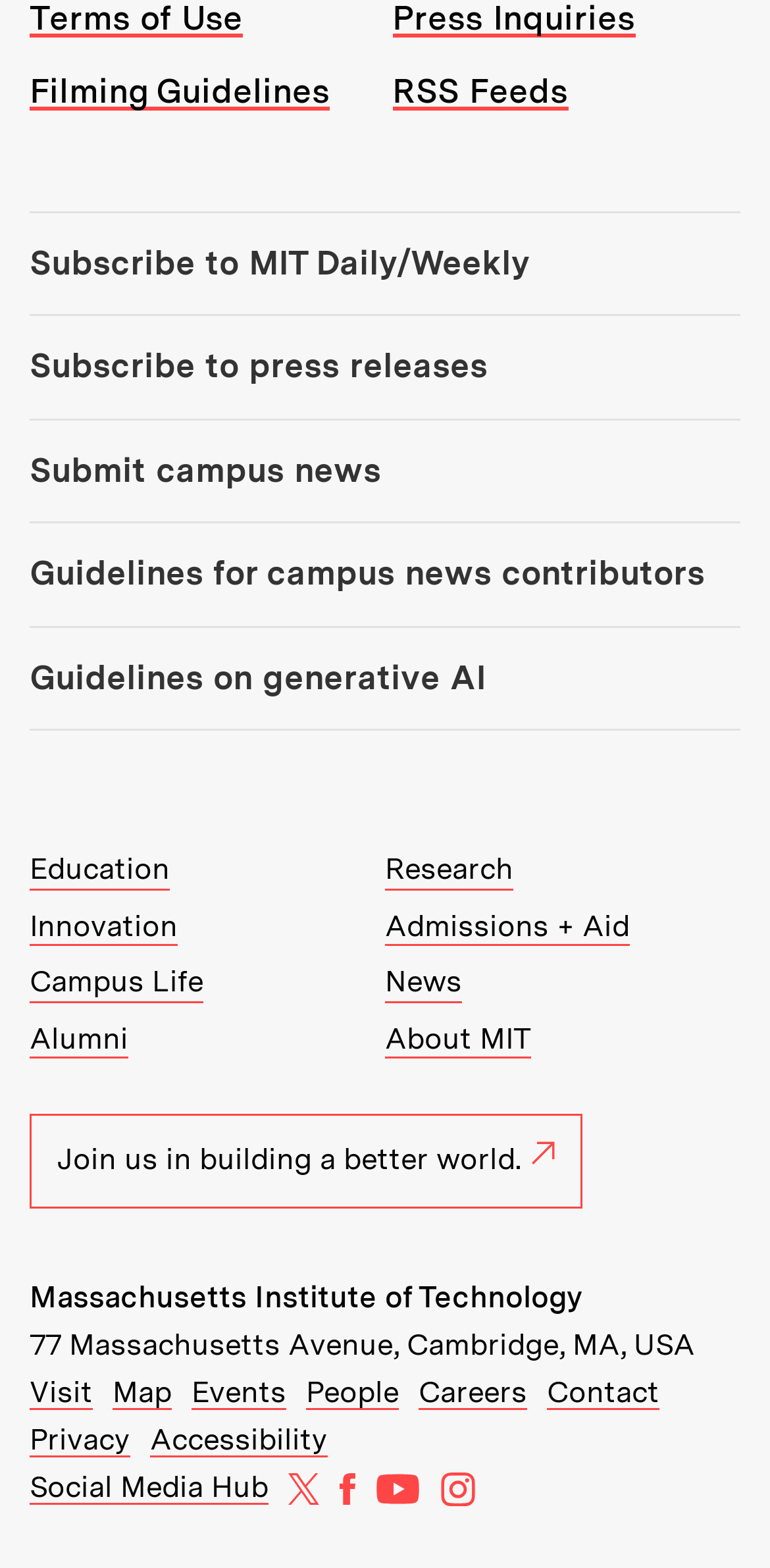Provide the bounding box coordinates of the UI element that matches the description: "Accessibility".

[0.195, 0.907, 0.426, 0.929]